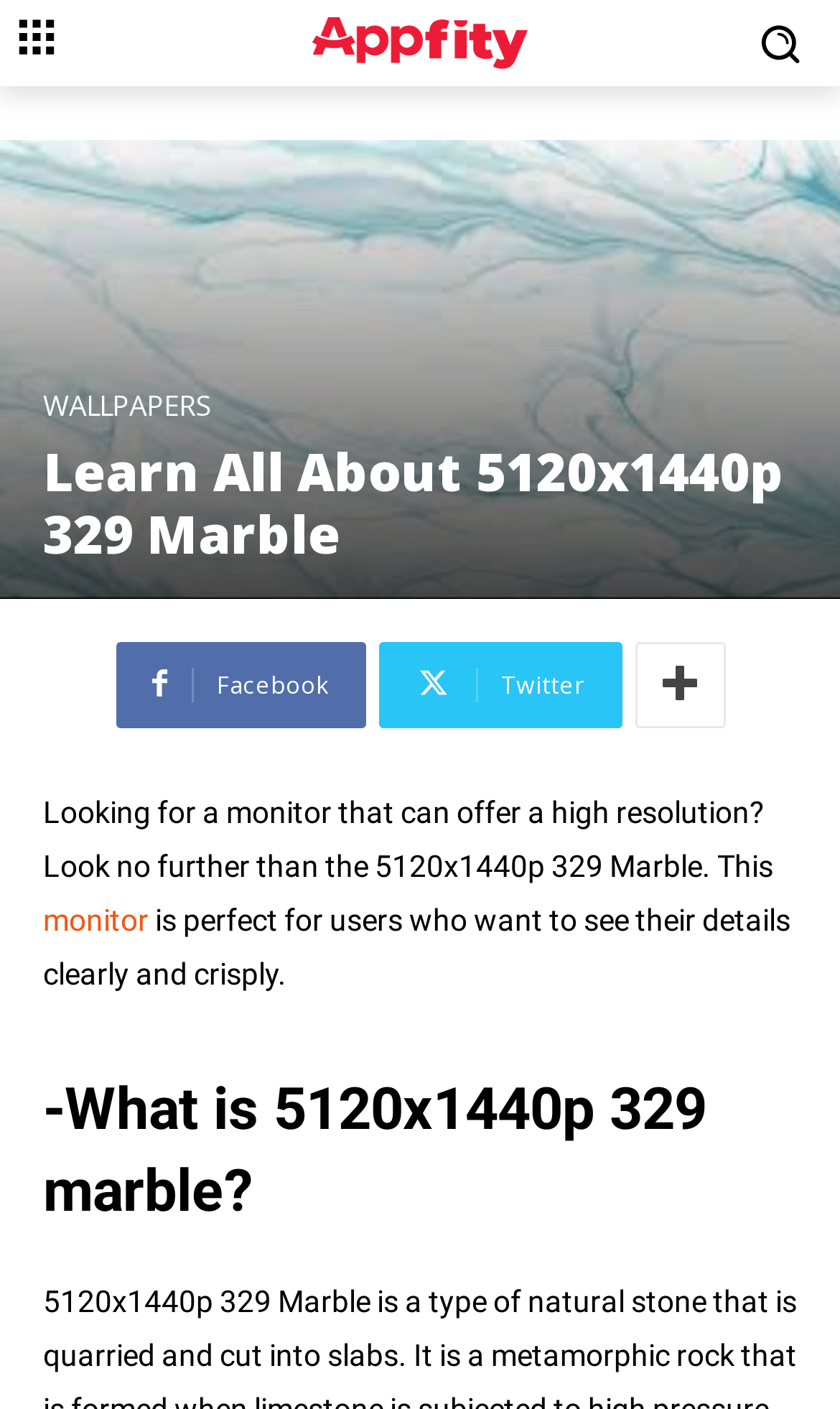What is the topic of the heading '-What is 5120x1440p 329 marble?'? Based on the image, give a response in one word or a short phrase.

5120x1440p 329 marble